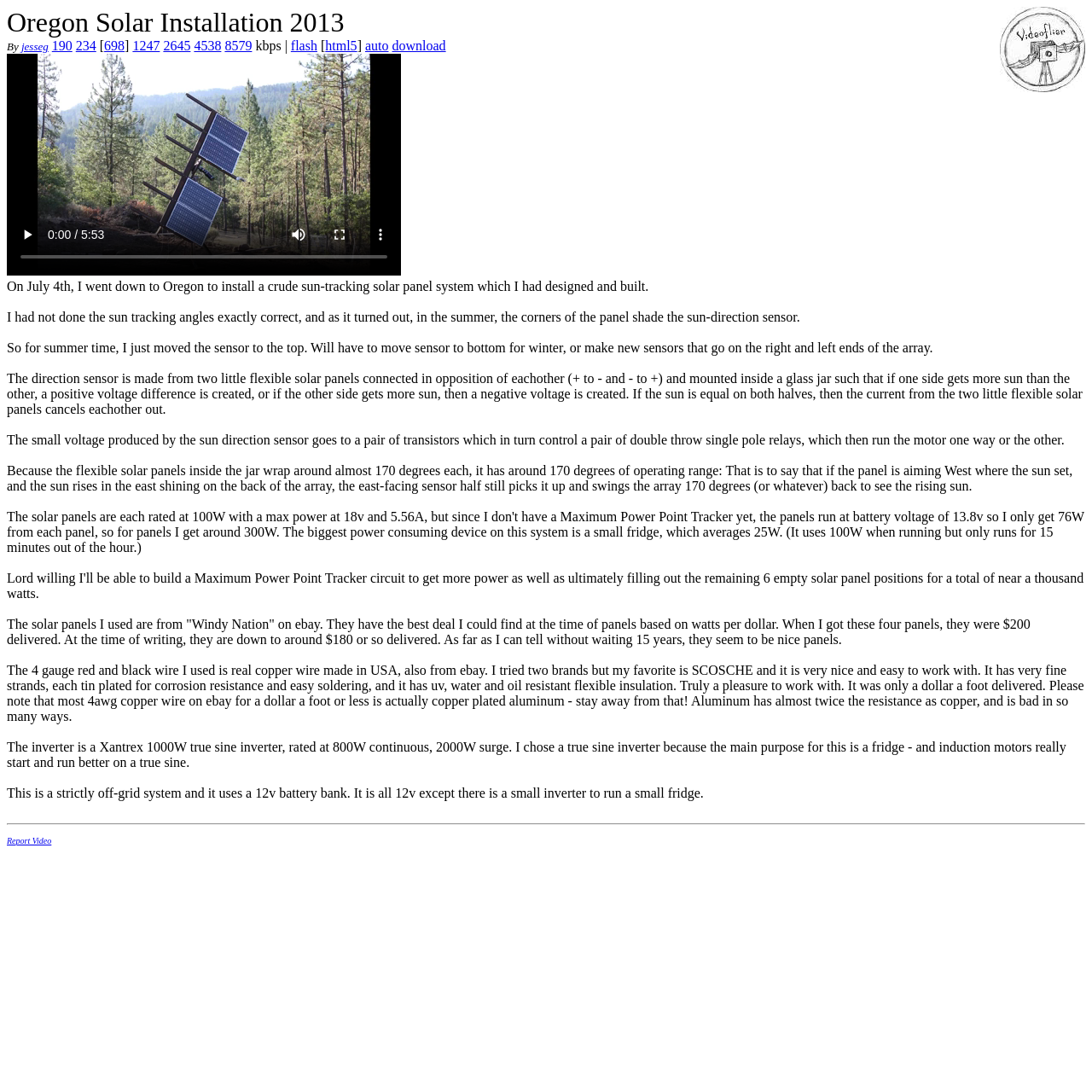Please reply to the following question using a single word or phrase: 
What is the voltage of the battery bank?

12v